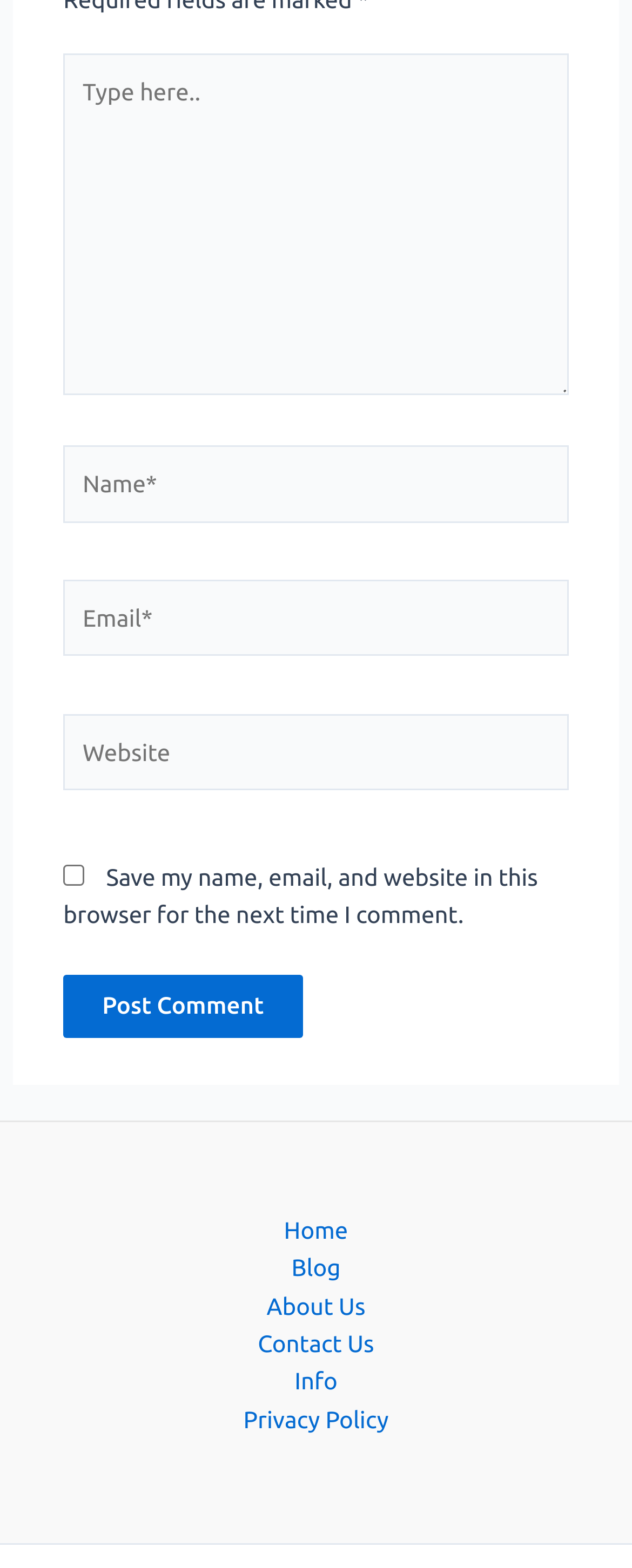Please determine the bounding box coordinates, formatted as (top-left x, top-left y, bottom-right x, bottom-right y), with all values as floating point numbers between 0 and 1. Identify the bounding box of the region described as: Contact Us

[0.357, 0.845, 0.643, 0.869]